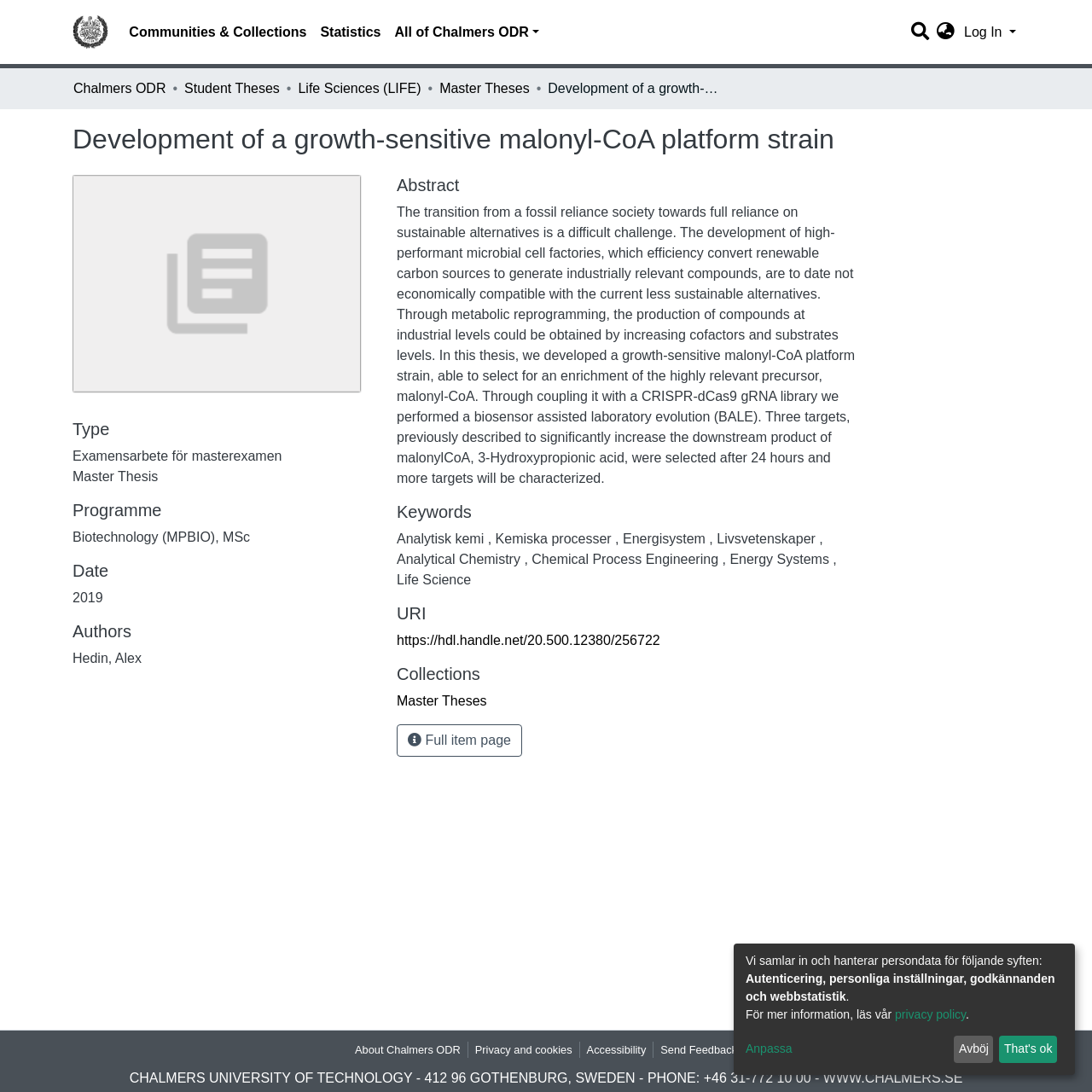Point out the bounding box coordinates of the section to click in order to follow this instruction: "View full item page".

[0.363, 0.664, 0.478, 0.693]